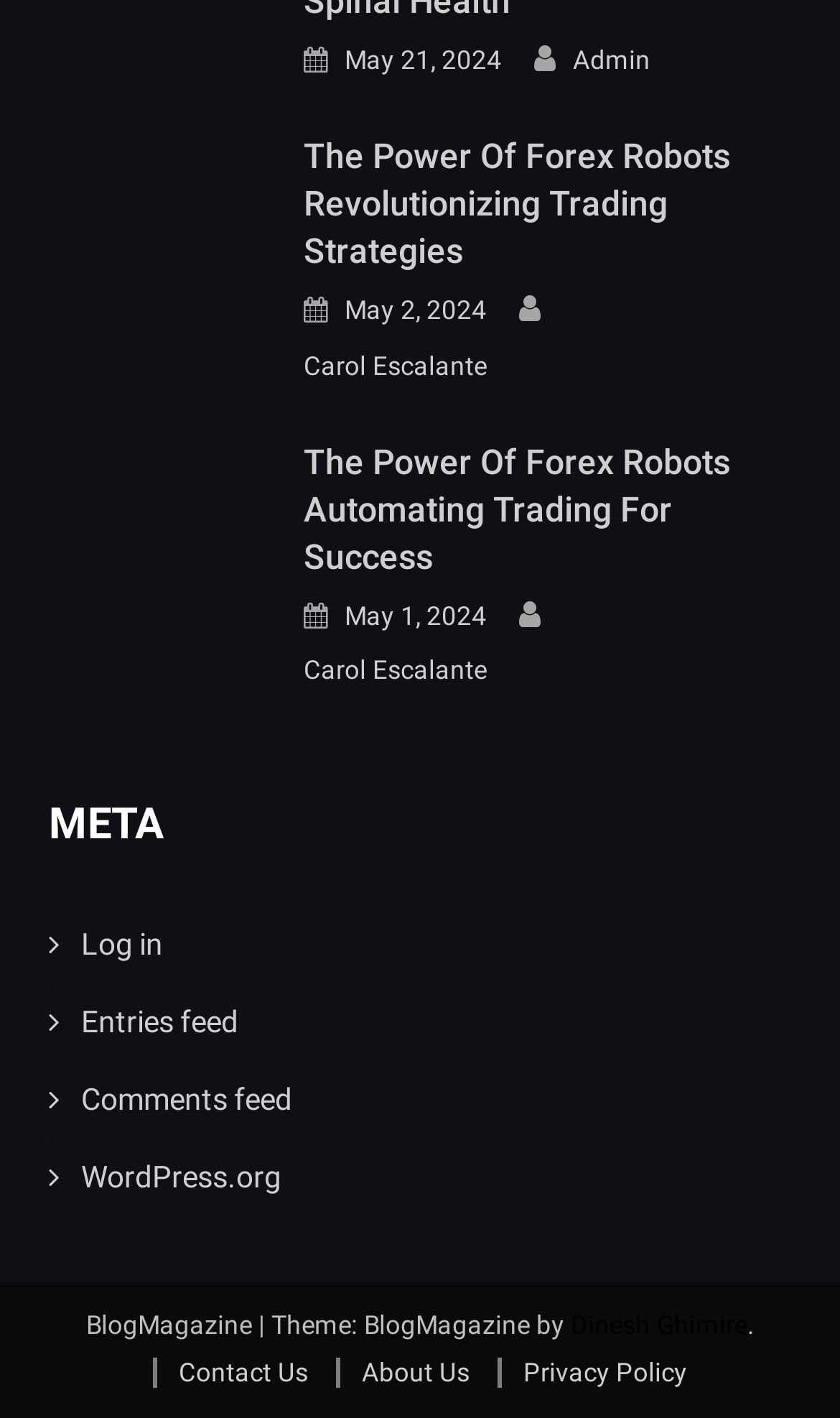Could you determine the bounding box coordinates of the clickable element to complete the instruction: "Contact the website administrator"? Provide the coordinates as four float numbers between 0 and 1, i.e., [left, top, right, bottom].

[0.182, 0.957, 0.367, 0.978]